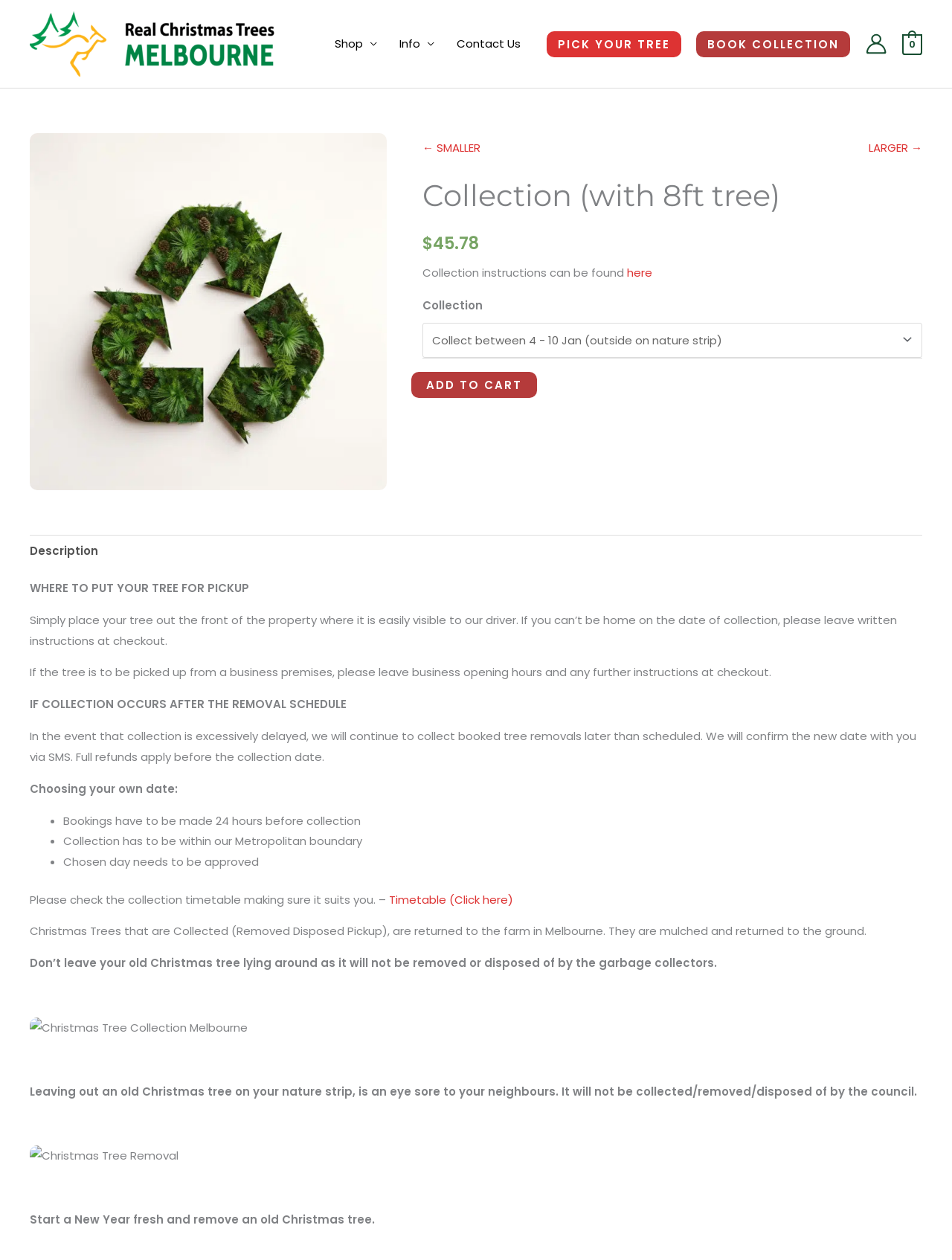Please find the bounding box coordinates of the element that you should click to achieve the following instruction: "Click on the 'HEALTH' category". The coordinates should be presented as four float numbers between 0 and 1: [left, top, right, bottom].

None